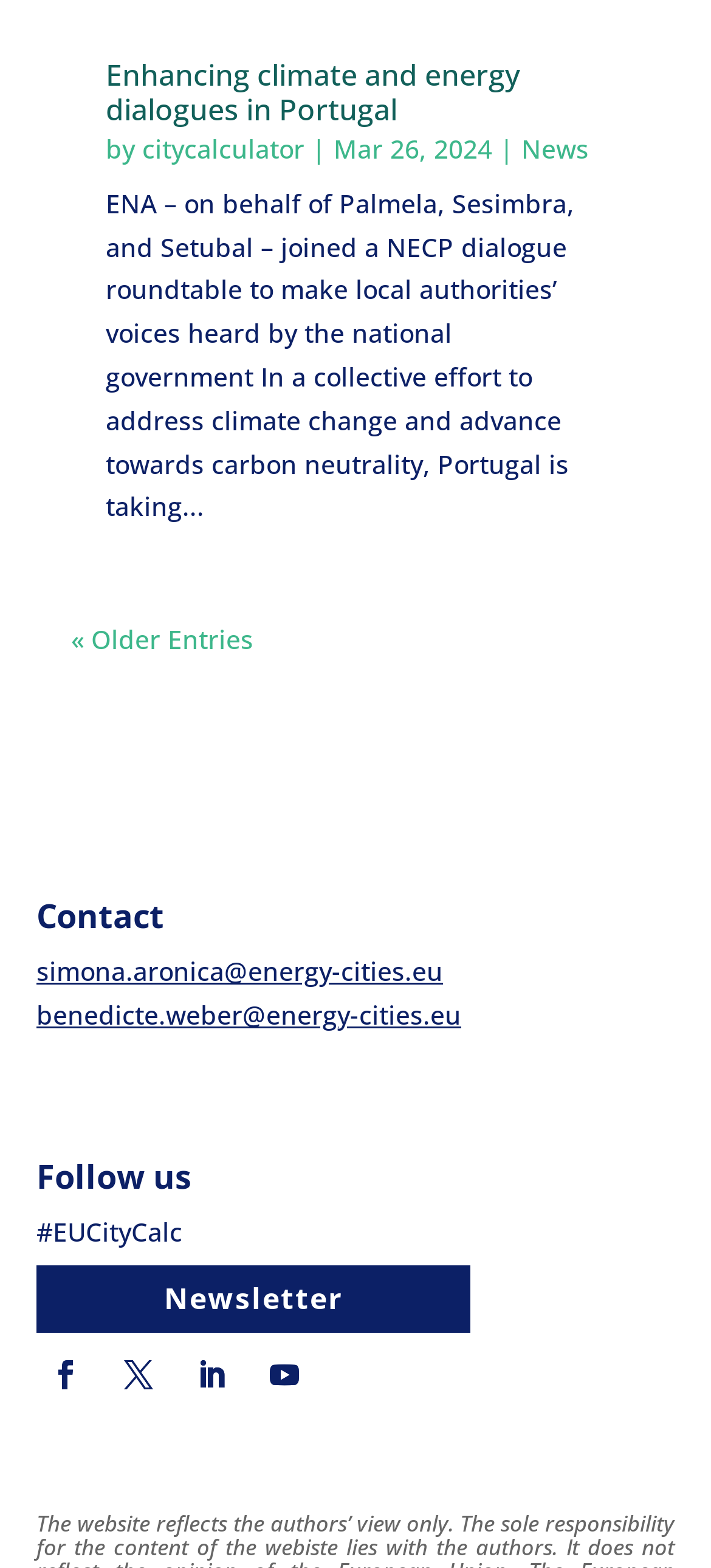Provide your answer in a single word or phrase: 
What is the hashtag for the website?

#EUCityCalc